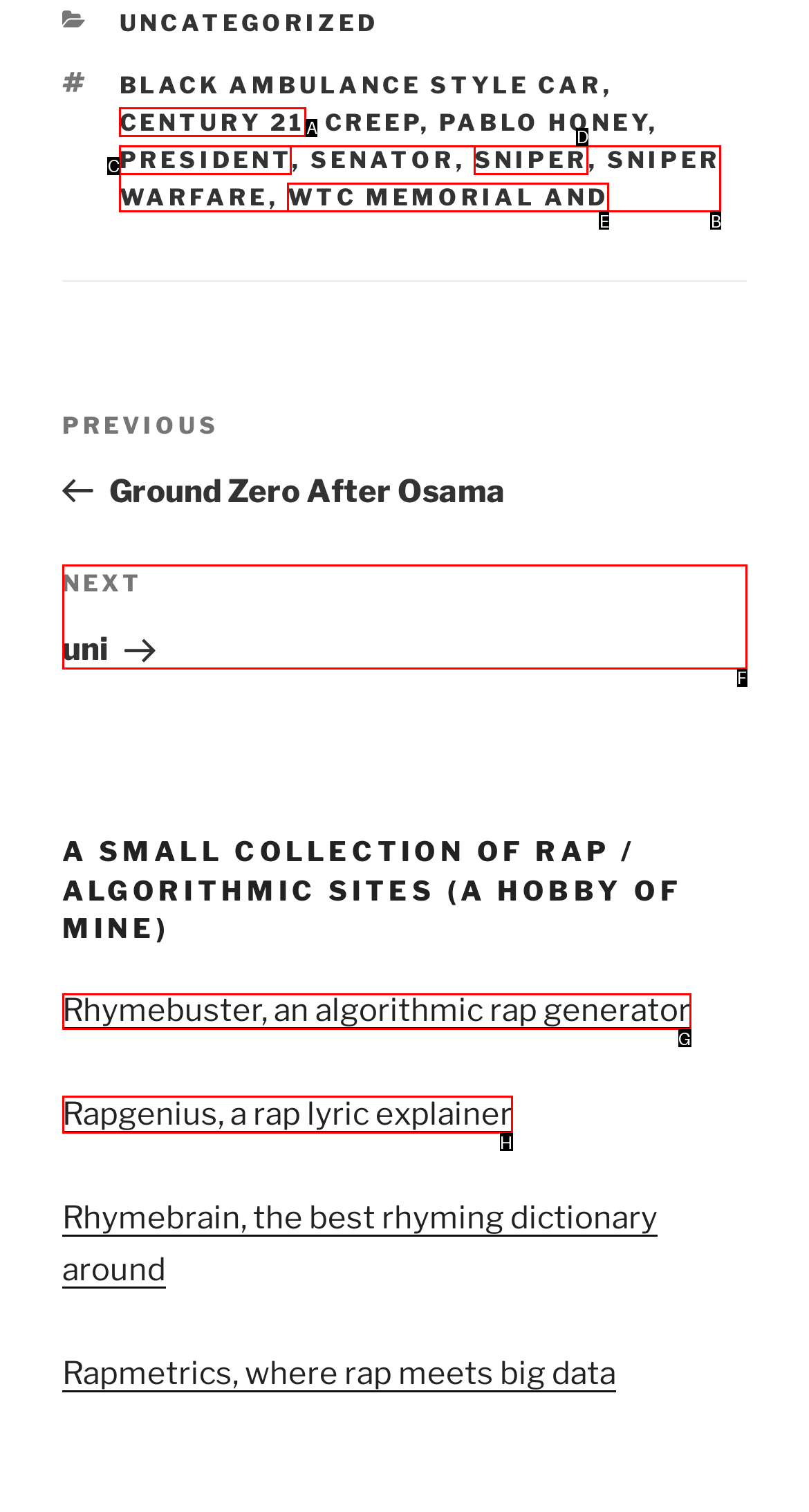Based on the task: Visit the website 'Rhymebuster, an algorithmic rap generator', which UI element should be clicked? Answer with the letter that corresponds to the correct option from the choices given.

G